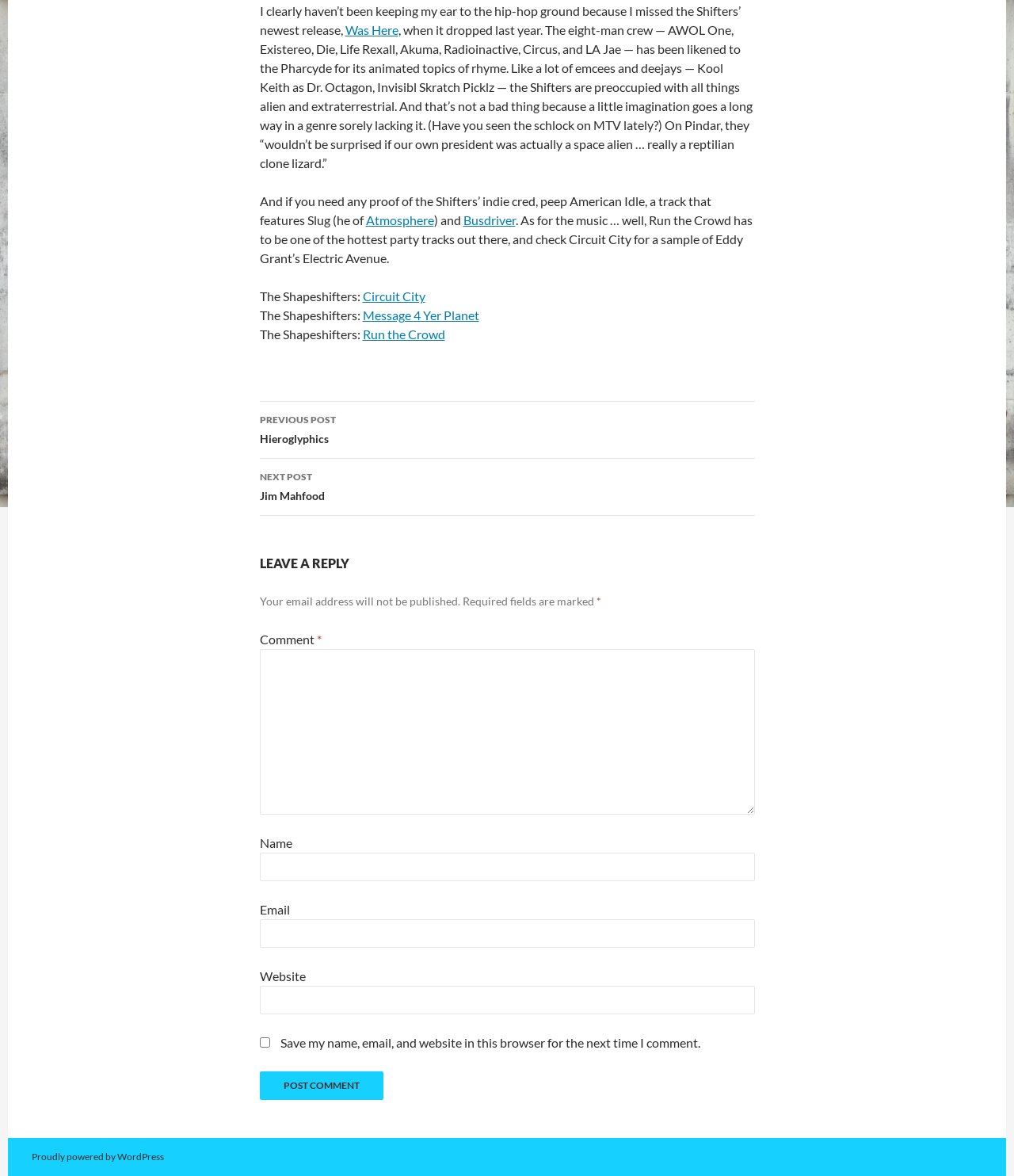From the given element description: "parent_node: Email aria-describedby="email-notes" name="email"", find the bounding box for the UI element. Provide the coordinates as four float numbers between 0 and 1, in the order [left, top, right, bottom].

[0.256, 0.782, 0.744, 0.806]